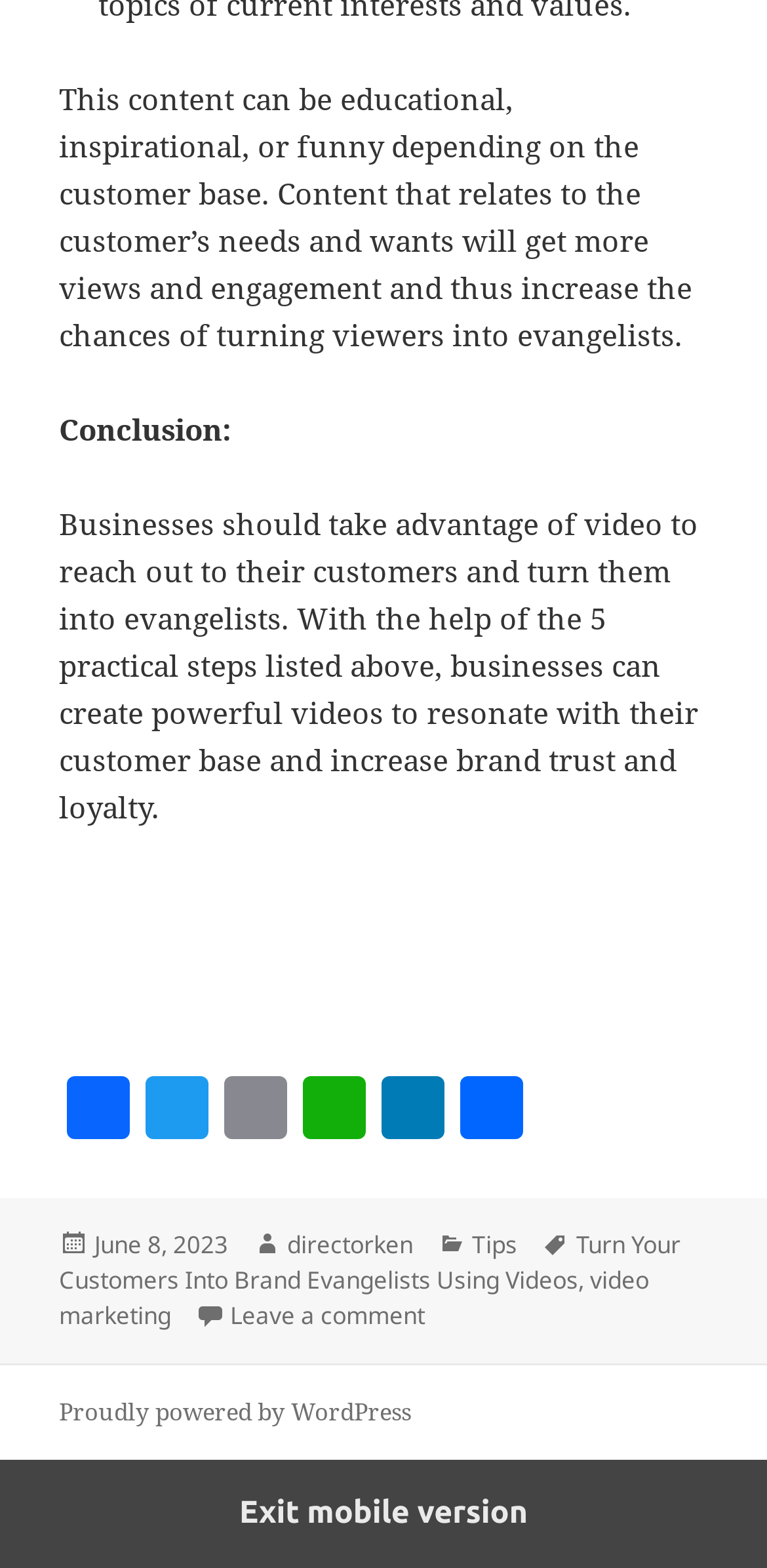Please mark the clickable region by giving the bounding box coordinates needed to complete this instruction: "Read the article conclusion".

[0.077, 0.261, 0.303, 0.286]